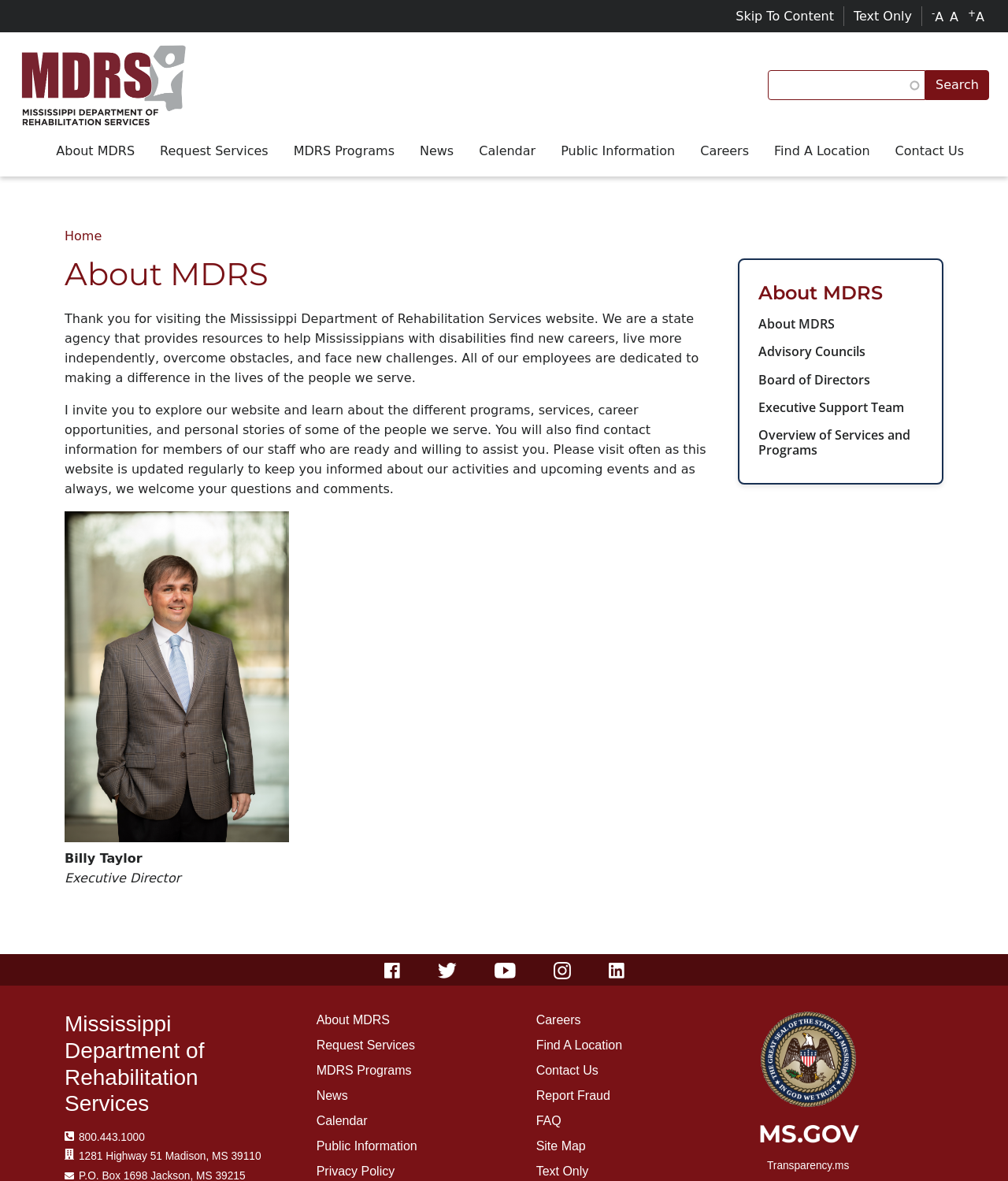What is the phone number of the department?
Answer the question with a single word or phrase by looking at the picture.

800.443.1000